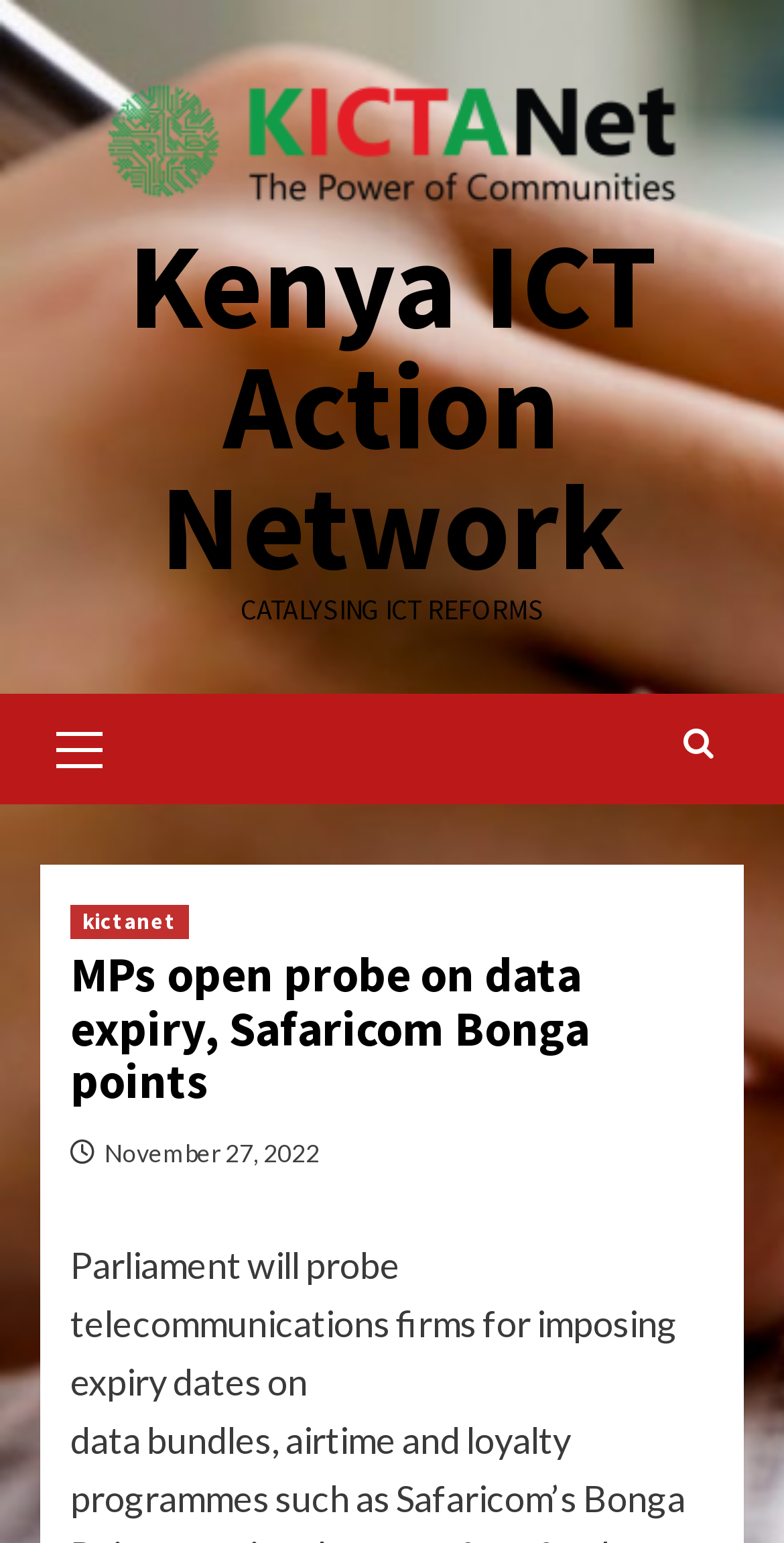Identify and provide the text of the main header on the webpage.

MPs open probe on data expiry, Safaricom Bonga points